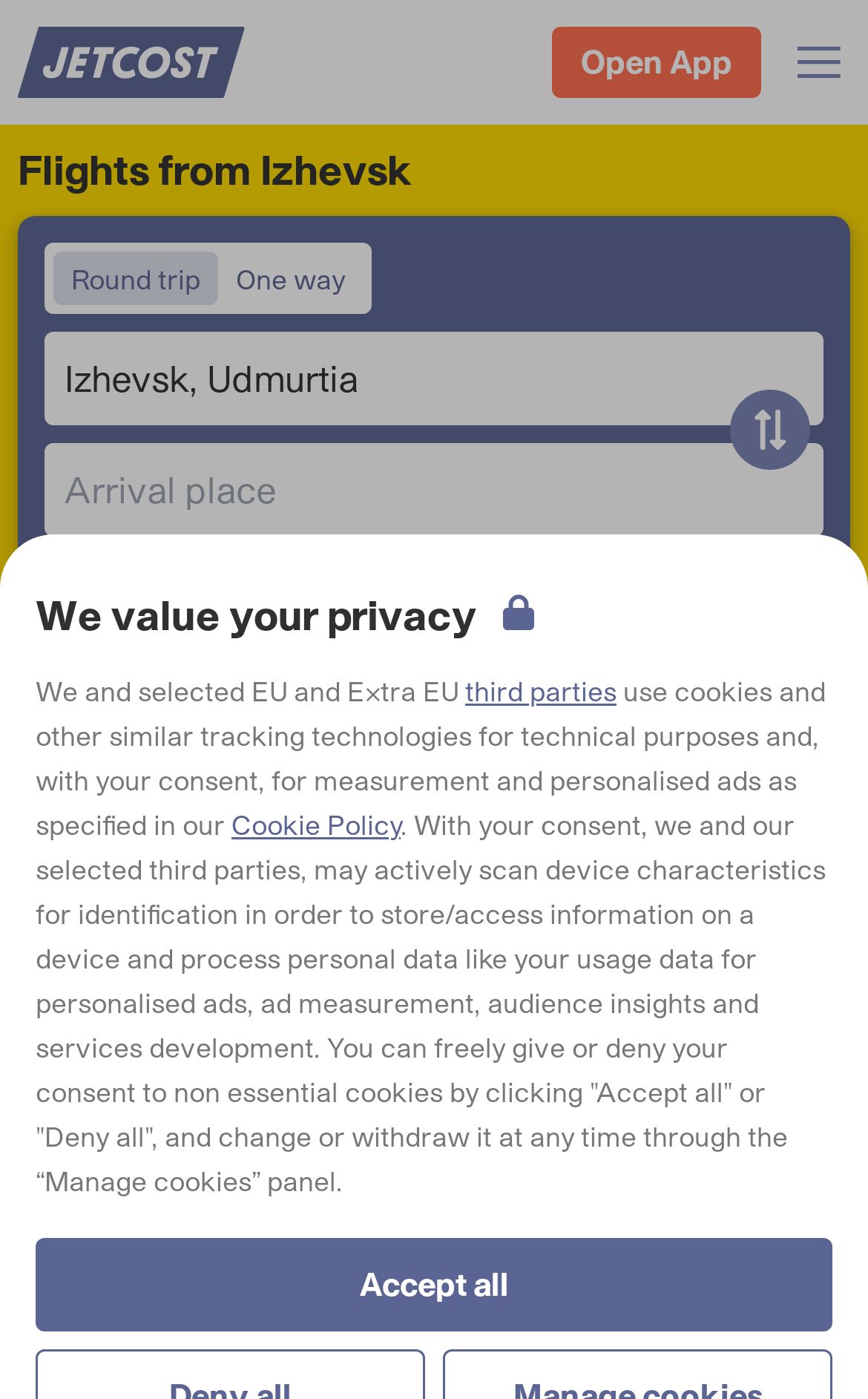How many passengers can be searched for?
Examine the webpage screenshot and provide an in-depth answer to the question.

The webpage has a dropdown menu or text field labeled '1 Passenger, Economy', suggesting that users can search for flights for a single passenger. It is unclear whether the webpage allows searches for multiple passengers, but the default setting appears to be one passenger.